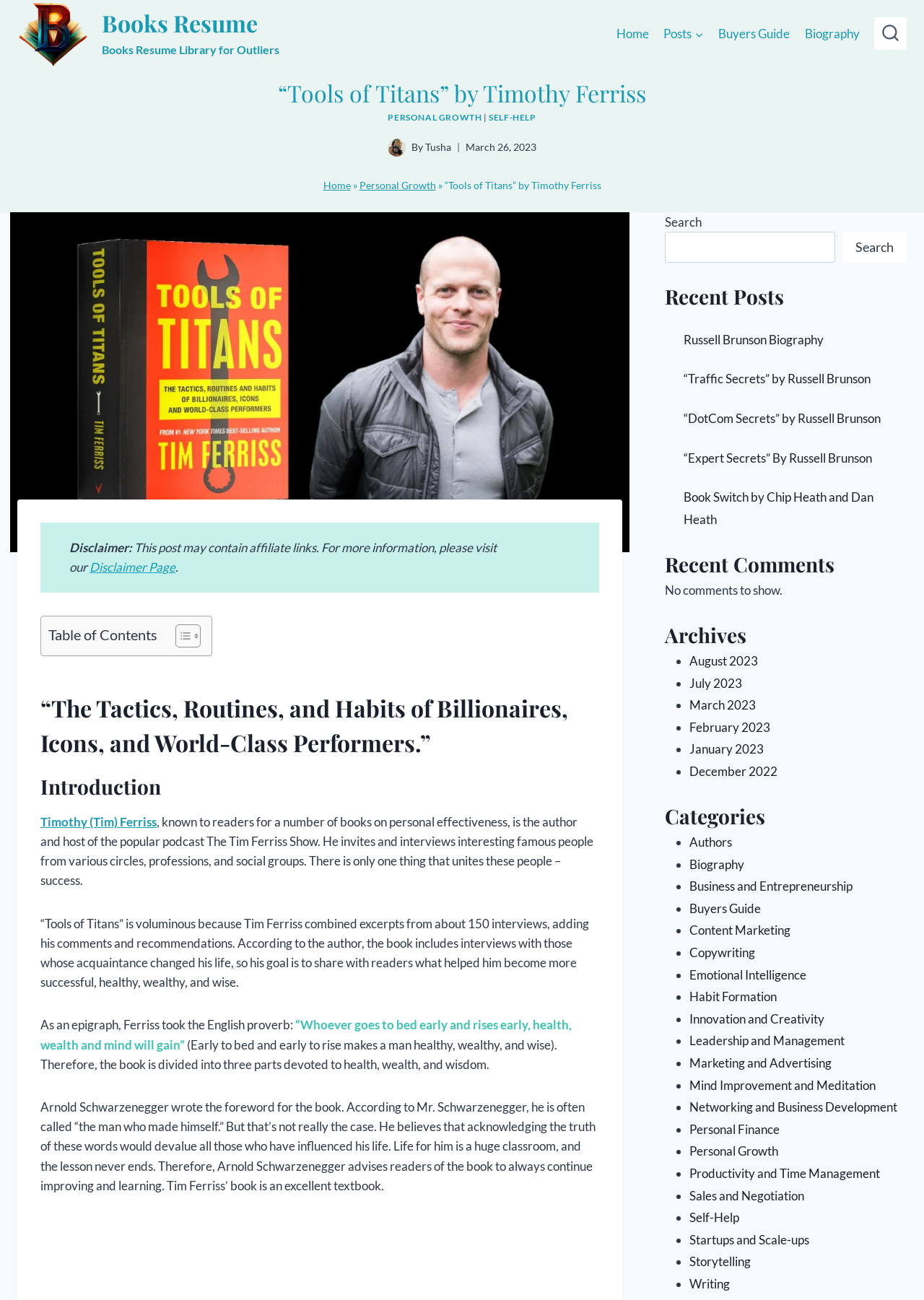Provide your answer in one word or a succinct phrase for the question: 
What is the purpose of the book?

To share lessons from successful individuals